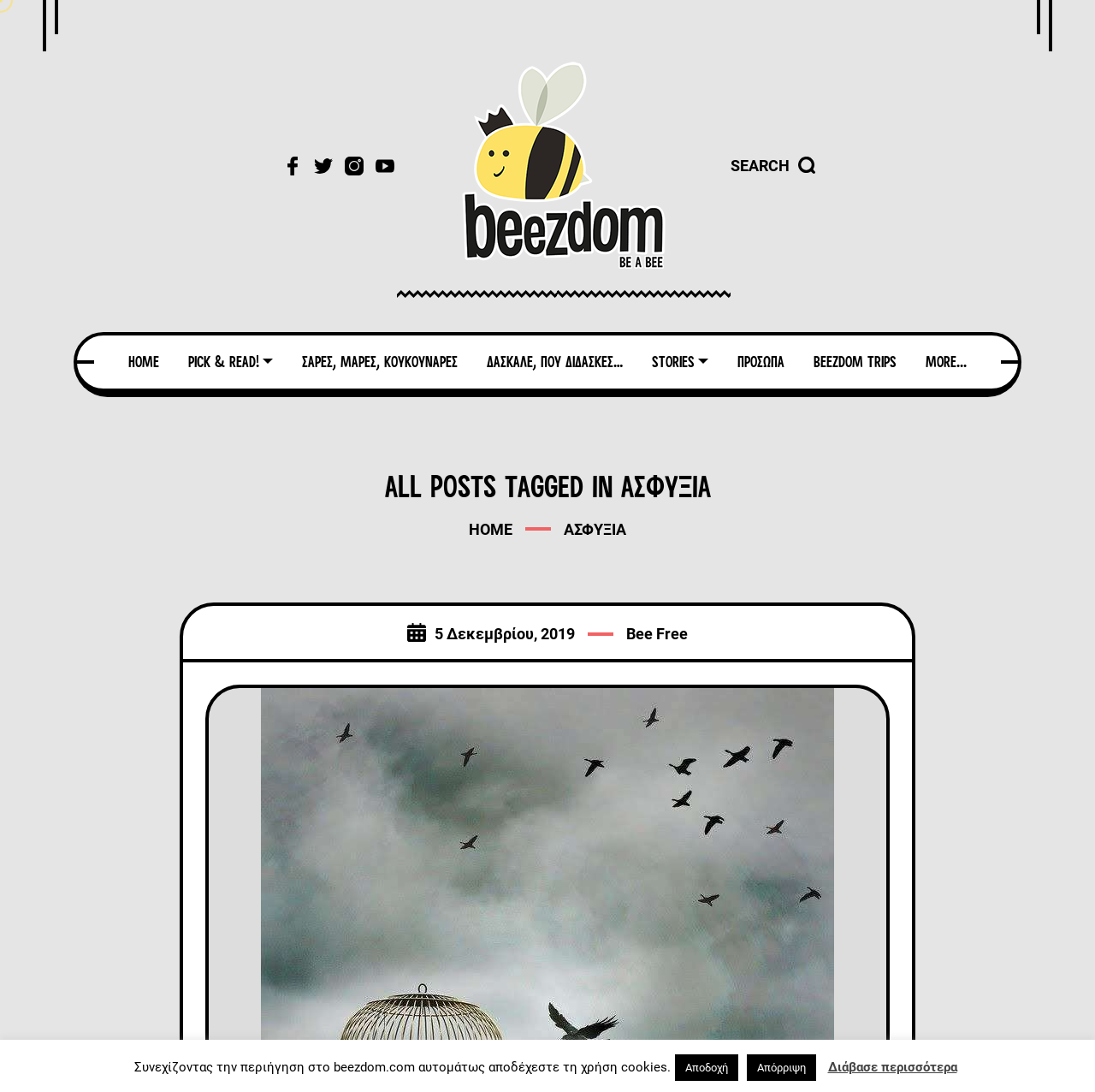Please identify the bounding box coordinates of the element I should click to complete this instruction: 'Go to HOME page'. The coordinates should be given as four float numbers between 0 and 1, like this: [left, top, right, bottom].

[0.117, 0.307, 0.145, 0.356]